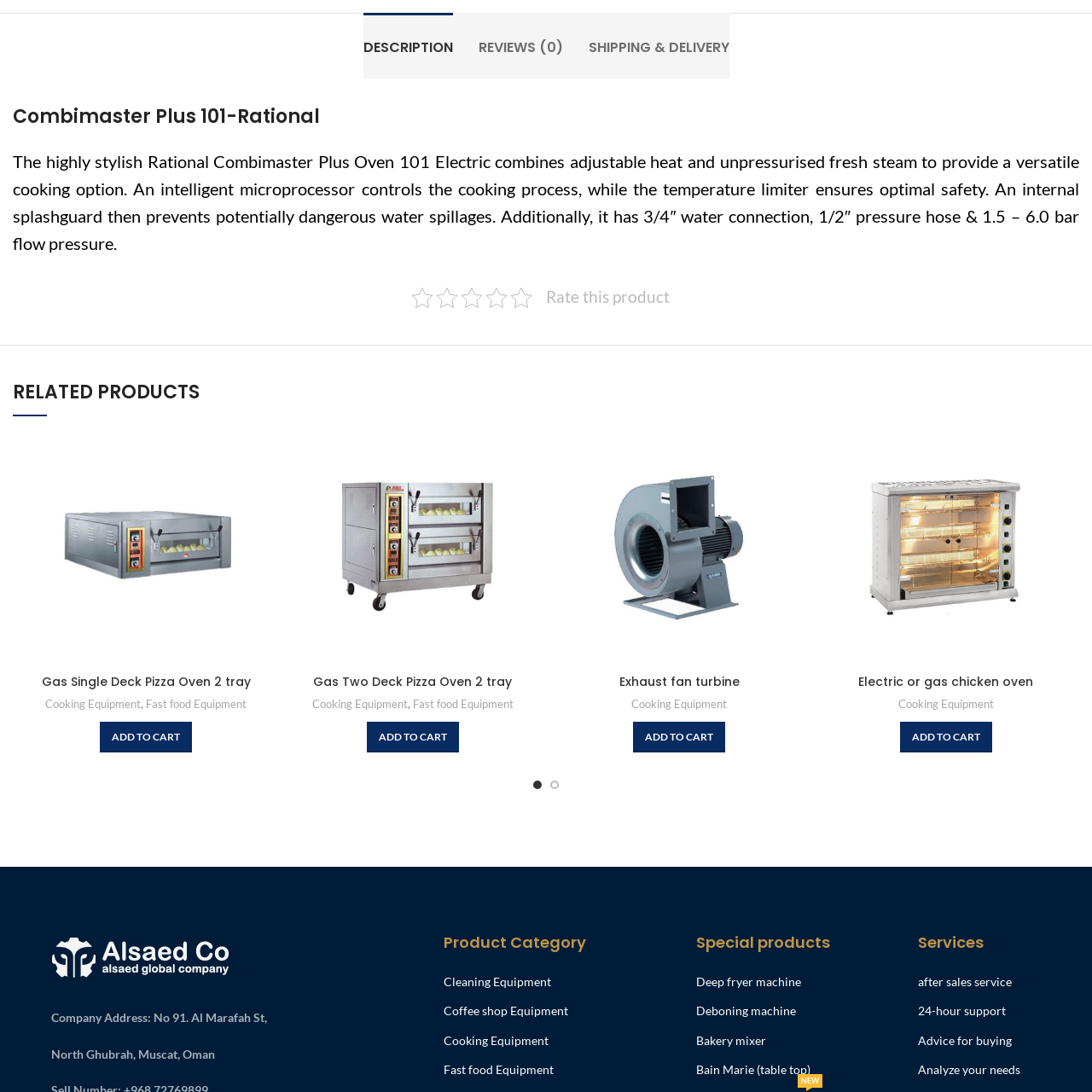Observe the image enclosed by the red rectangle, What is the benefit of the oven's compact size?
 Give a single word or phrase as your answer.

Suitable for various kitchen layouts